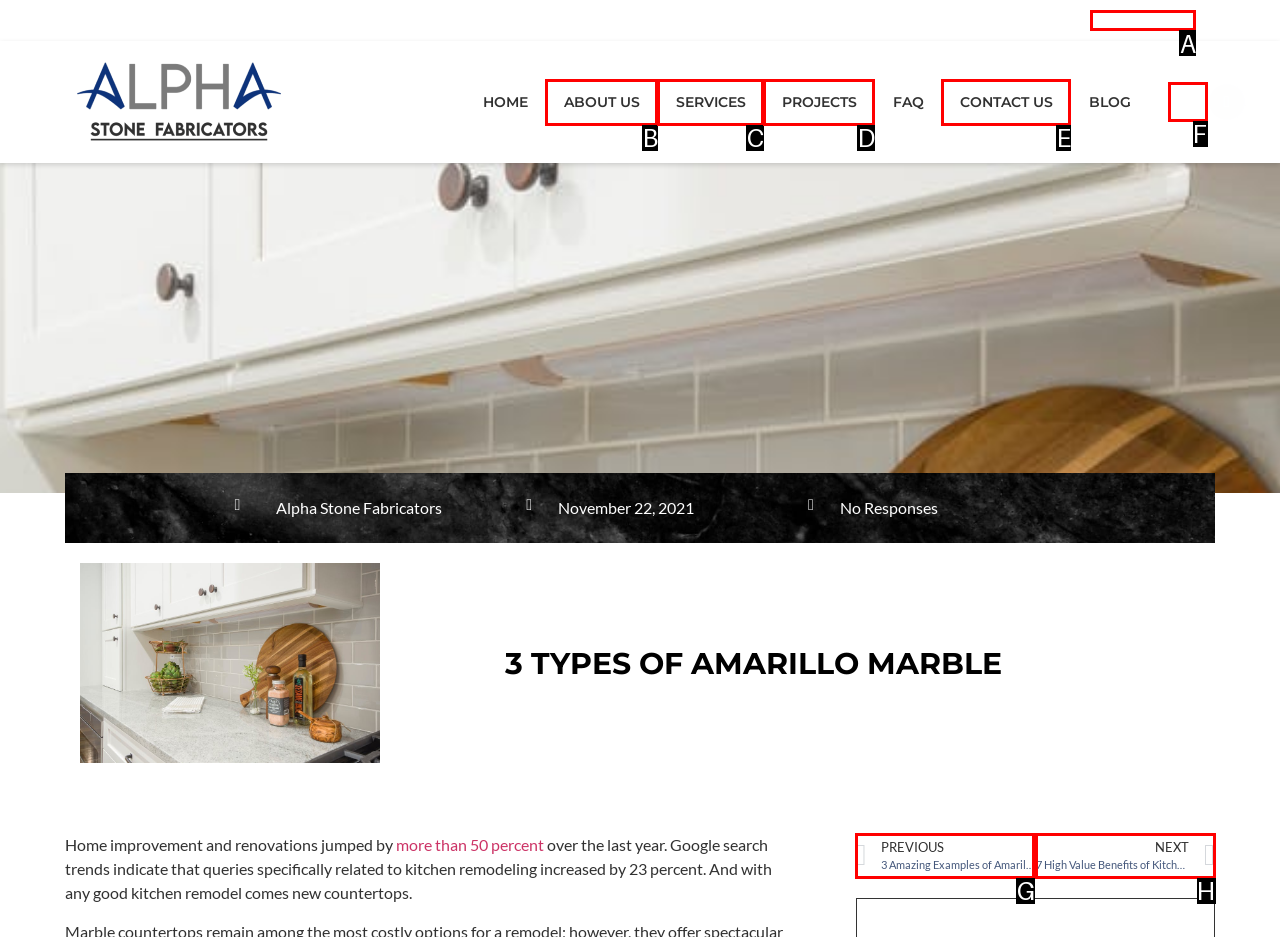Tell me which one HTML element you should click to complete the following task: go to contact page
Answer with the option's letter from the given choices directly.

A